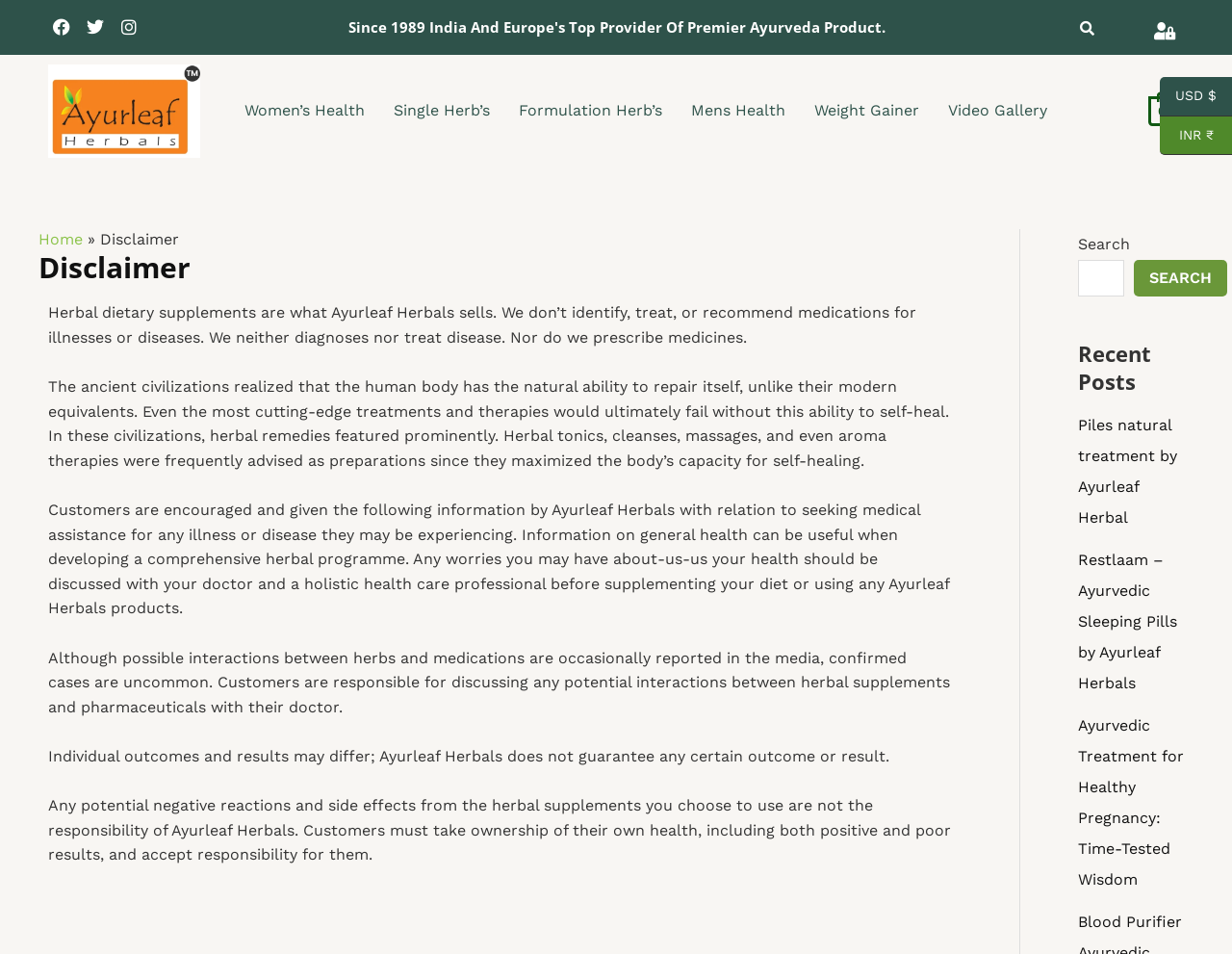Please identify the bounding box coordinates of the area I need to click to accomplish the following instruction: "Visit Facebook page".

[0.039, 0.014, 0.062, 0.043]